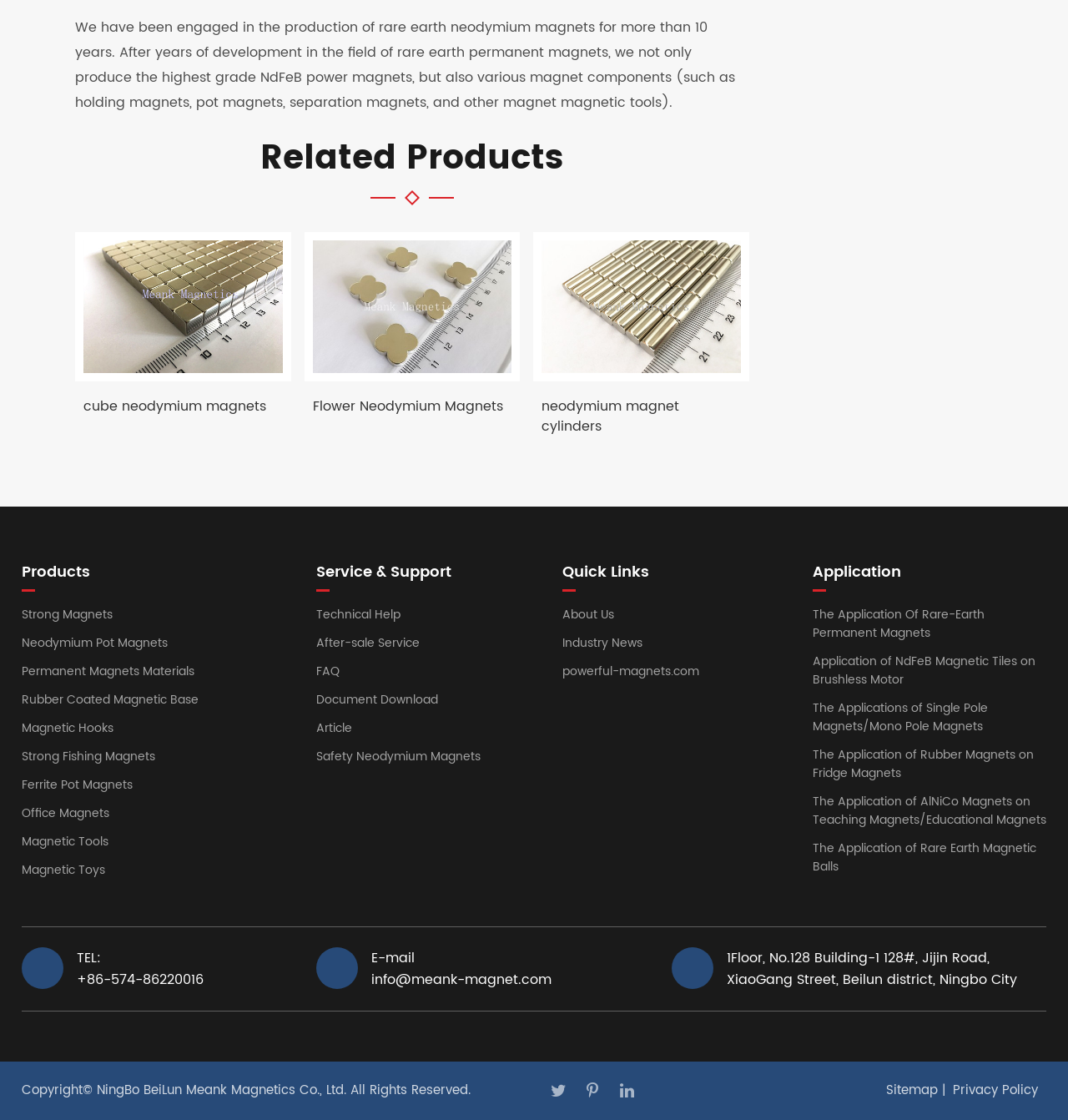Can you give a detailed response to the following question using the information from the image? What is the company's main product?

Based on the webpage content, the company has been engaged in the production of rare earth neodymium magnets for more than 10 years, and they produce various magnet components, which indicates that neodymium magnets are their main product.